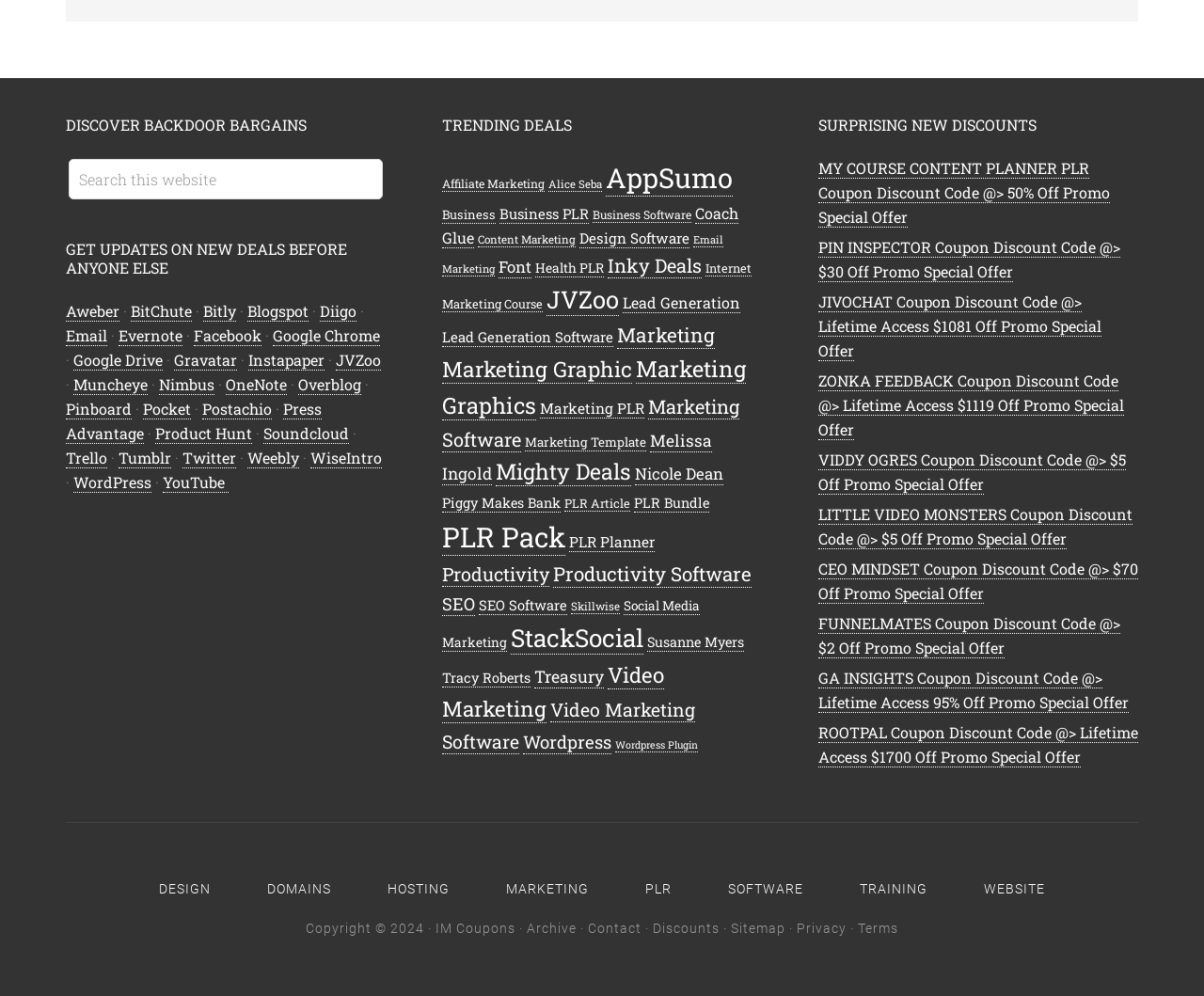Can you find the bounding box coordinates for the element to click on to achieve the instruction: "Search this website"?

[0.057, 0.16, 0.318, 0.201]